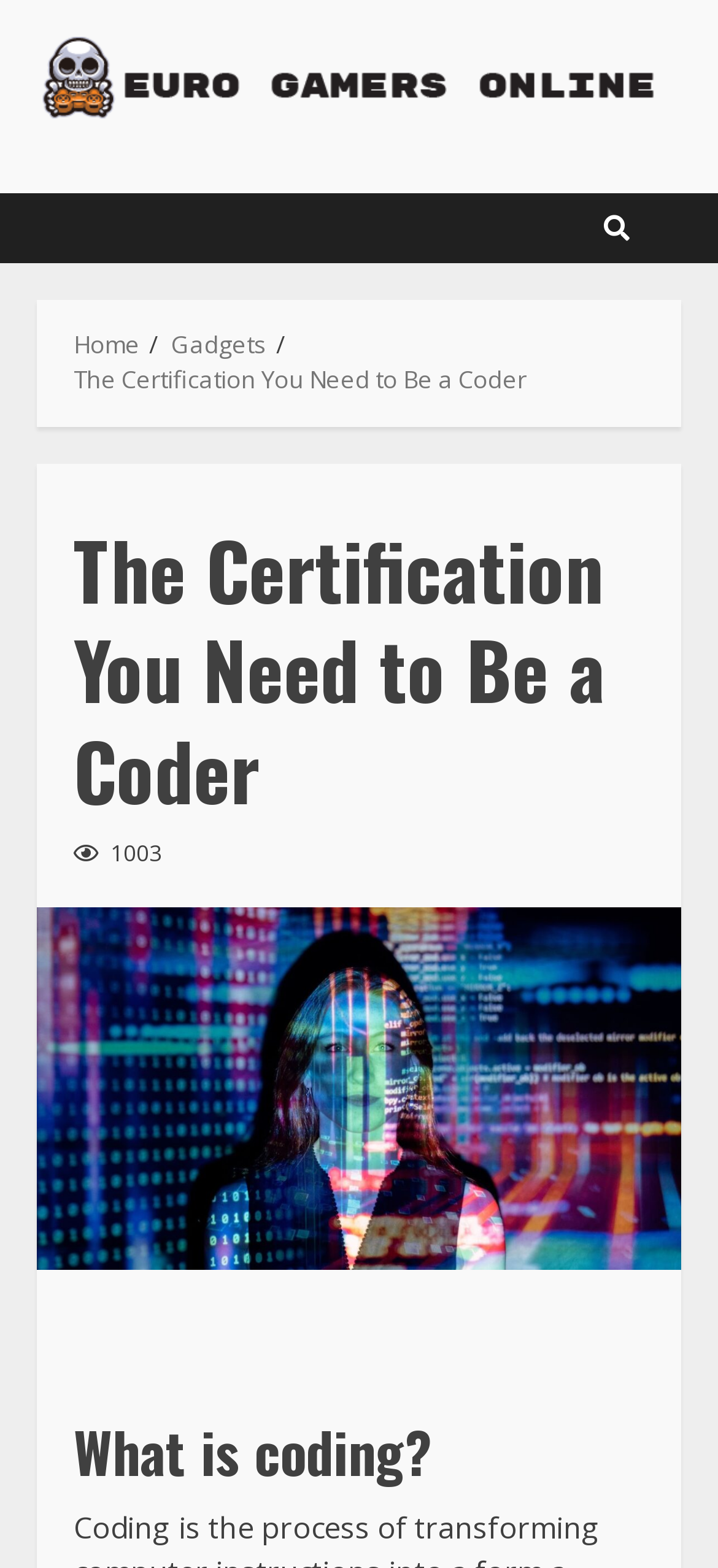Create a detailed description of the webpage's content and layout.

The webpage is about coding certification, specifically "The Certification You Need to Be a Coder" as indicated by the title. At the top left corner, there is a logo image and a link to "EuroGamersOnline". 

Below the logo, there is a navigation section with breadcrumbs, containing three links: "Home", "Gadgets", and "The Certification You Need to Be a Coder", which is the current page. 

The main content of the page is divided into two sections. The first section has a heading "The Certification You Need to Be a Coder" and a link with an icon and the text "1003". 

The second section starts with a heading "What is coding?" which is located at the bottom of the page. There is also a search icon link at the top right corner of the page.